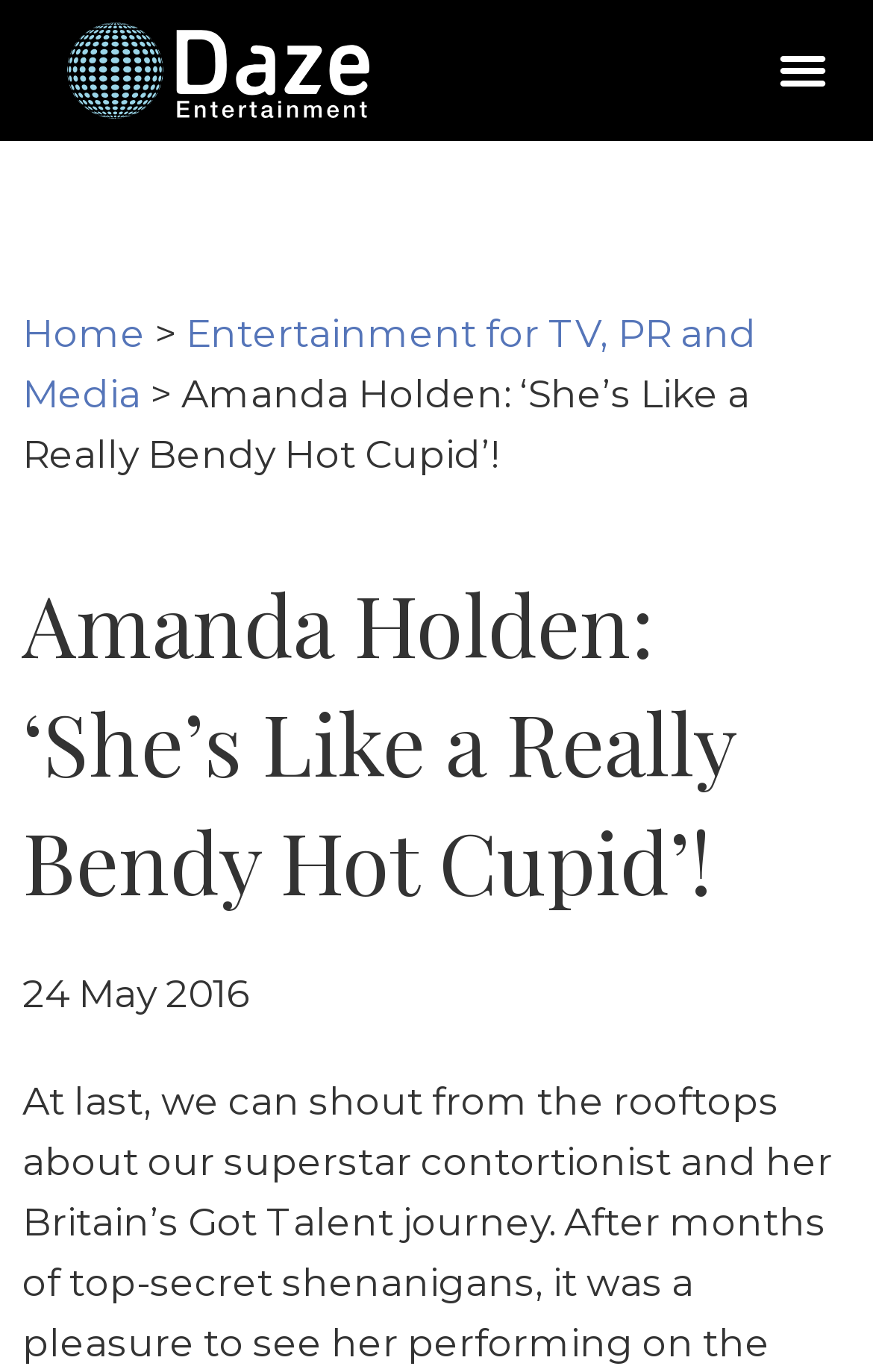Use one word or a short phrase to answer the question provided: 
What is the name of the article?

Amanda Holden: ‘She’s Like a Really Bendy Hot Cupid’!